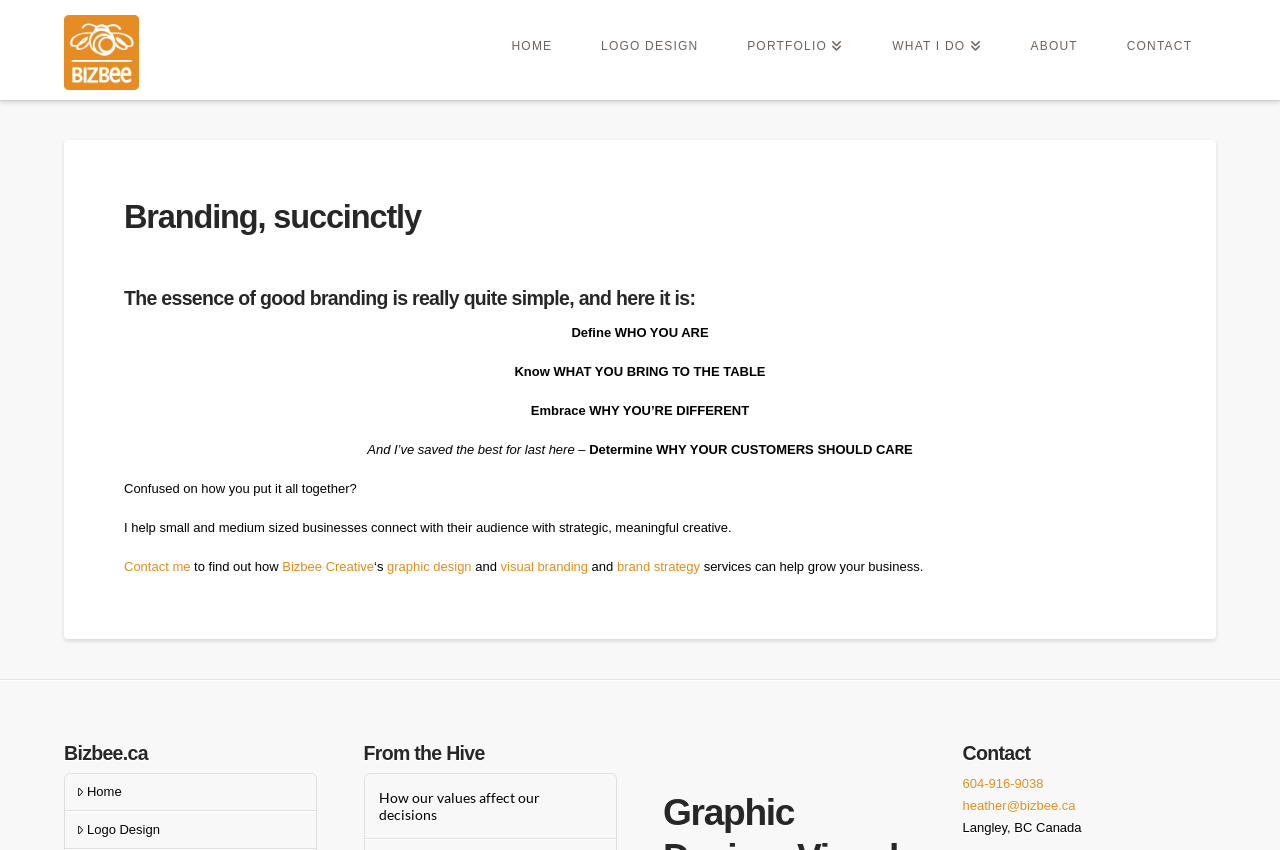Could you indicate the bounding box coordinates of the region to click in order to complete this instruction: "View the PORTFOLIO".

[0.564, 0.0, 0.678, 0.118]